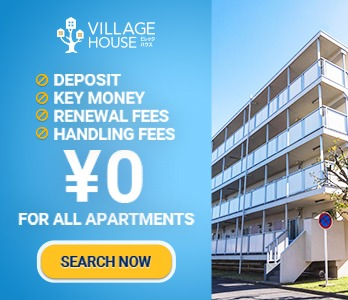What is the call-to-action for potential renters?
Using the visual information, reply with a single word or short phrase.

SEARCH NOW